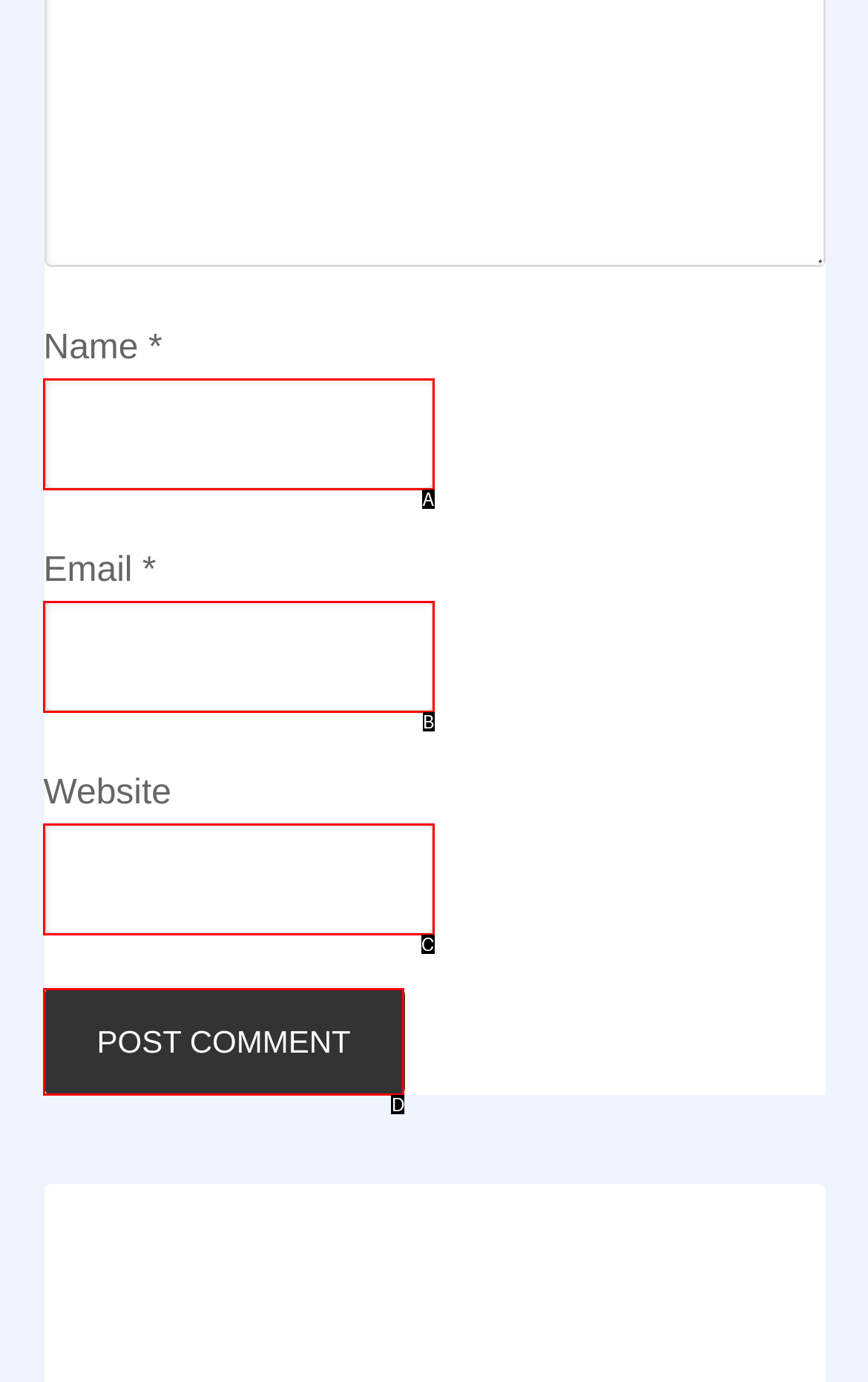Select the appropriate option that fits: parent_node: Name * name="author"
Reply with the letter of the correct choice.

A